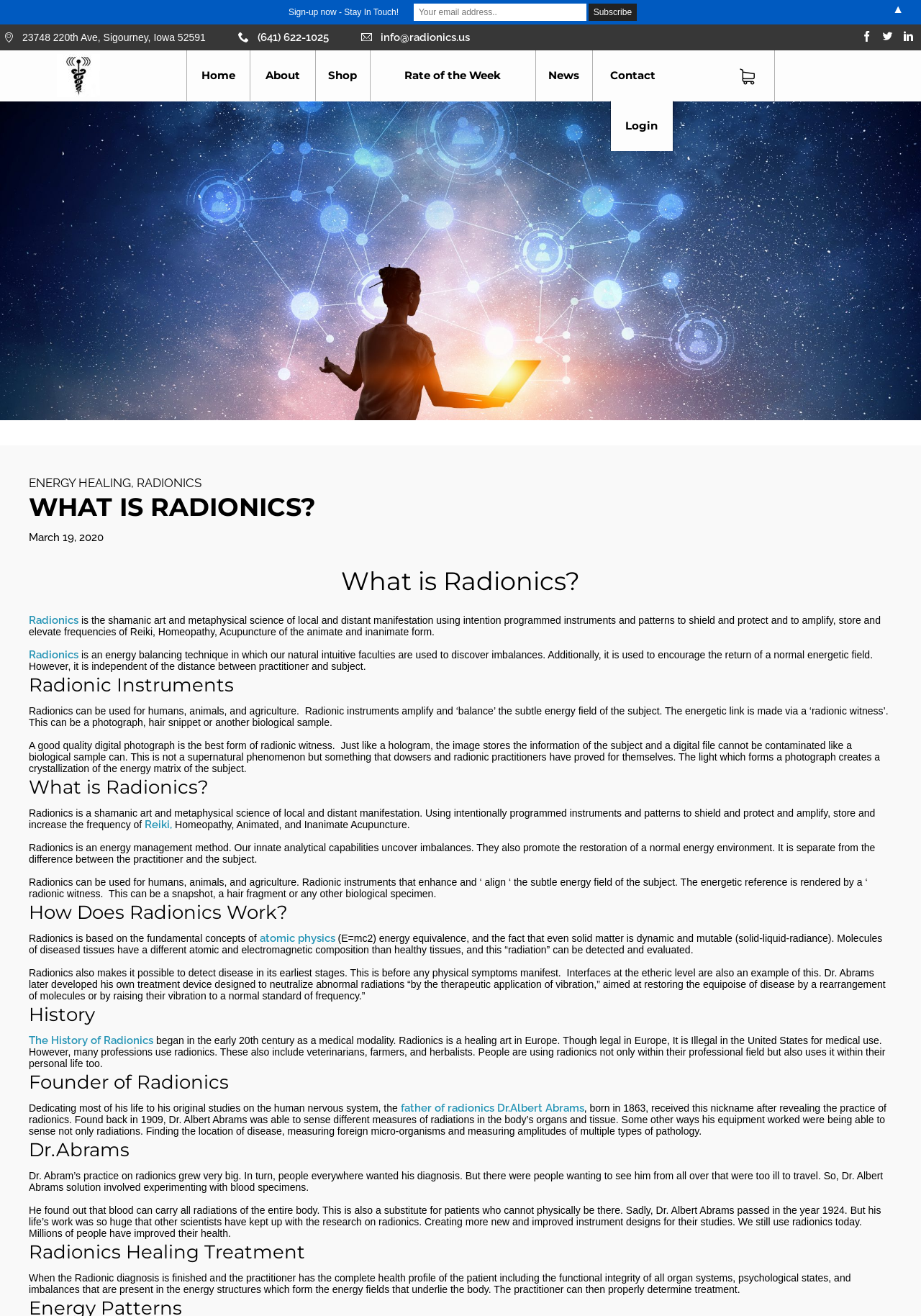Extract the top-level heading from the webpage and provide its text.

WHAT IS RADIONICS?